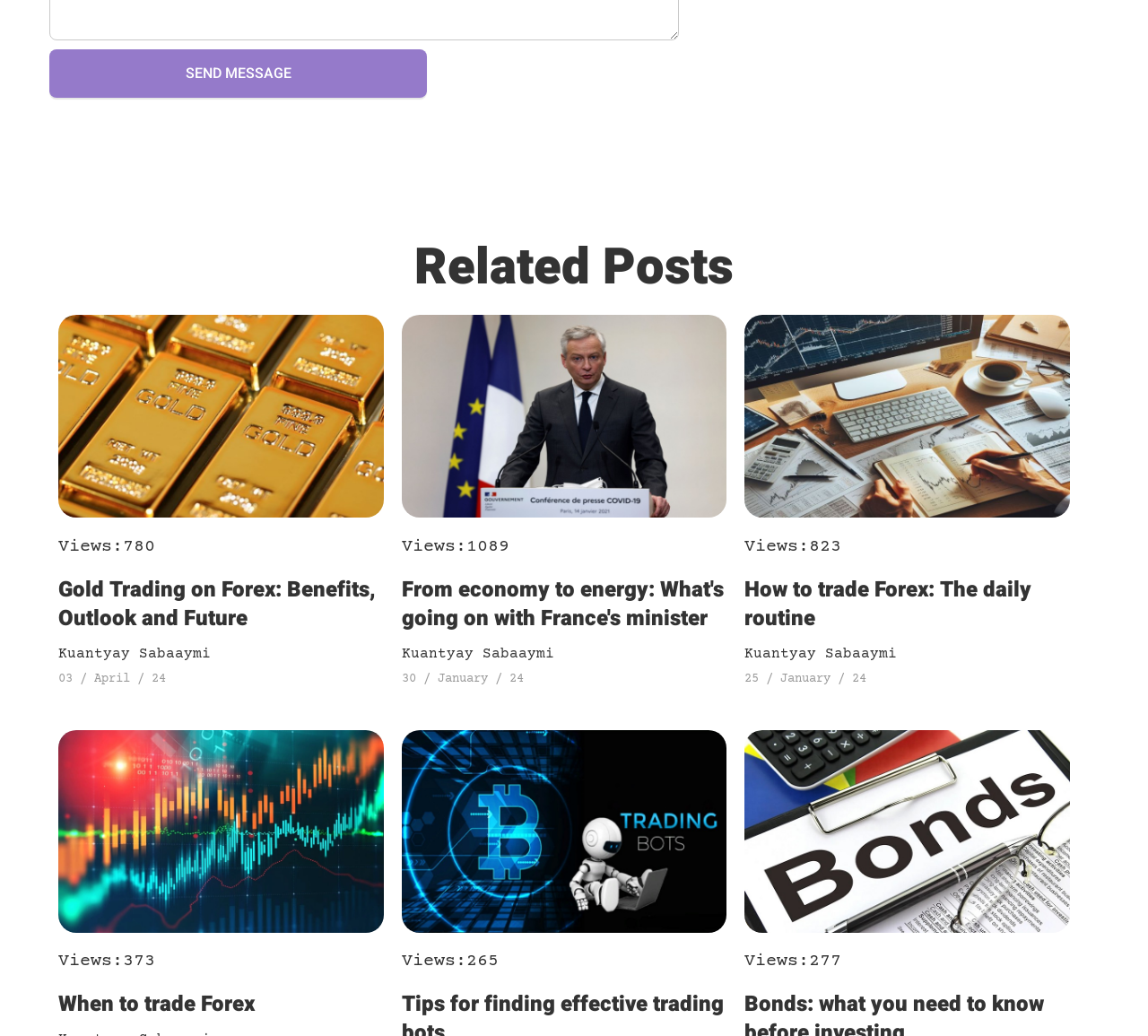Locate the bounding box coordinates of the clickable element to fulfill the following instruction: "Explore 'How to trade Forex: The daily routine'". Provide the coordinates as four float numbers between 0 and 1 in the format [left, top, right, bottom].

[0.649, 0.547, 0.932, 0.617]